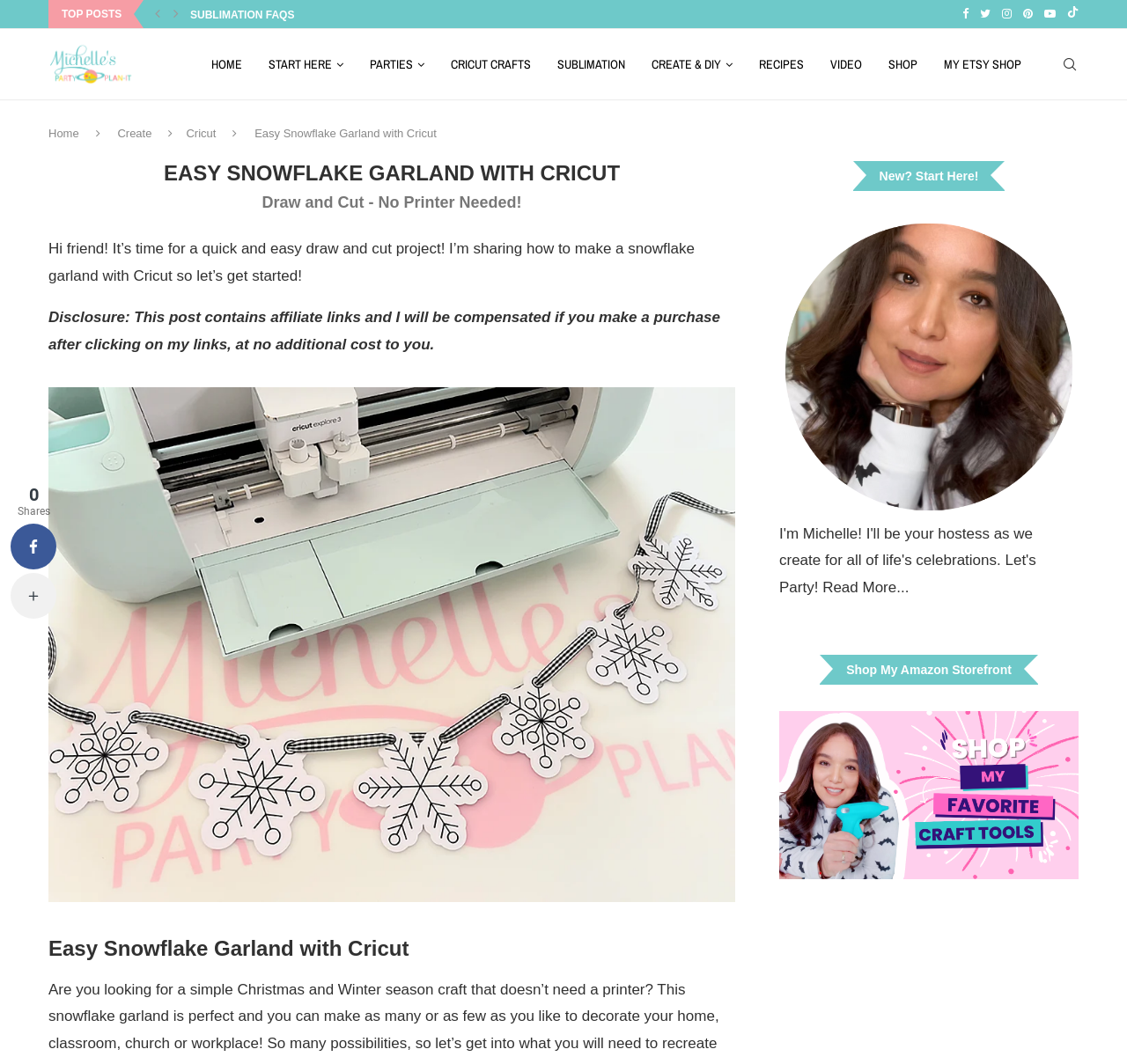Provide an in-depth caption for the webpage.

This webpage is about a tutorial on making a snowflake garland with Cricut, written by Michelle's Party Plan-It. At the top, there is a navigation bar with links to "TOP POSTS", "Previous", and "Next" on the left, and social media links to Facebook, Twitter, Instagram, Pinterest, YouTube, and TikTok on the right. Below the navigation bar, there is a table with a logo and links to different sections of the website, including "HOME", "START HERE", "PARTIES", "CRICUT CRAFTS", "SUBLIMATION", "CREATE & DIY", "RECIPES", "VIDEO", and "SHOP".

The main content of the webpage is a step-by-step tutorial on making a snowflake garland with Cricut. The tutorial is divided into sections, with headings such as "EASY SNOWFLAKE GARLAND WITH CRICUT" and "Draw and Cut - No Printer Needed!". The tutorial includes a brief introduction, followed by a disclosure statement about affiliate links. There is also a large image showing how to make a snowflake garland with Cricut.

On the right side of the webpage, there are two complementary sections. The top section has a heading "New? Start Here!" and a link to "Welcome!" with an image. The bottom section has a heading "Shop My Amazon Storefront" and a link to "AMAZON STOREFRONT" with an image.

At the bottom of the webpage, there are some social media links and a share counter with the number of shares.